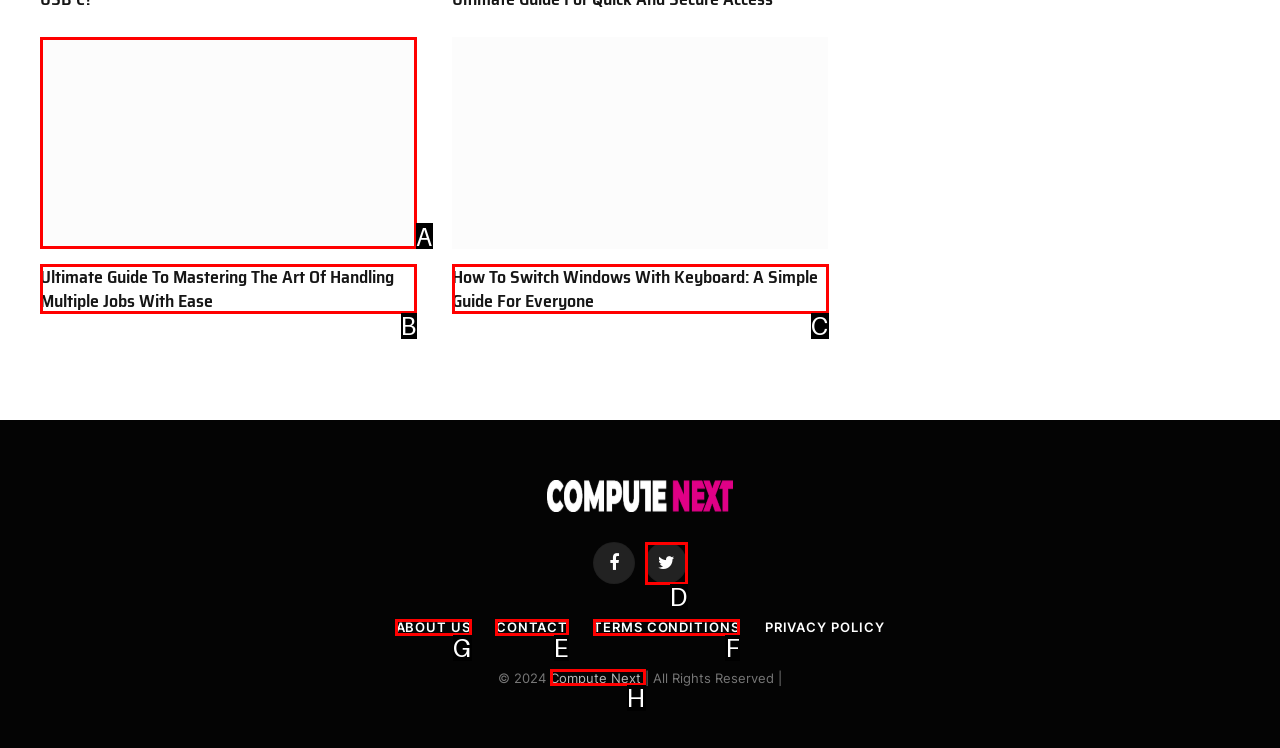Which HTML element should be clicked to complete the following task: Go to the About Us page?
Answer with the letter corresponding to the correct choice.

G